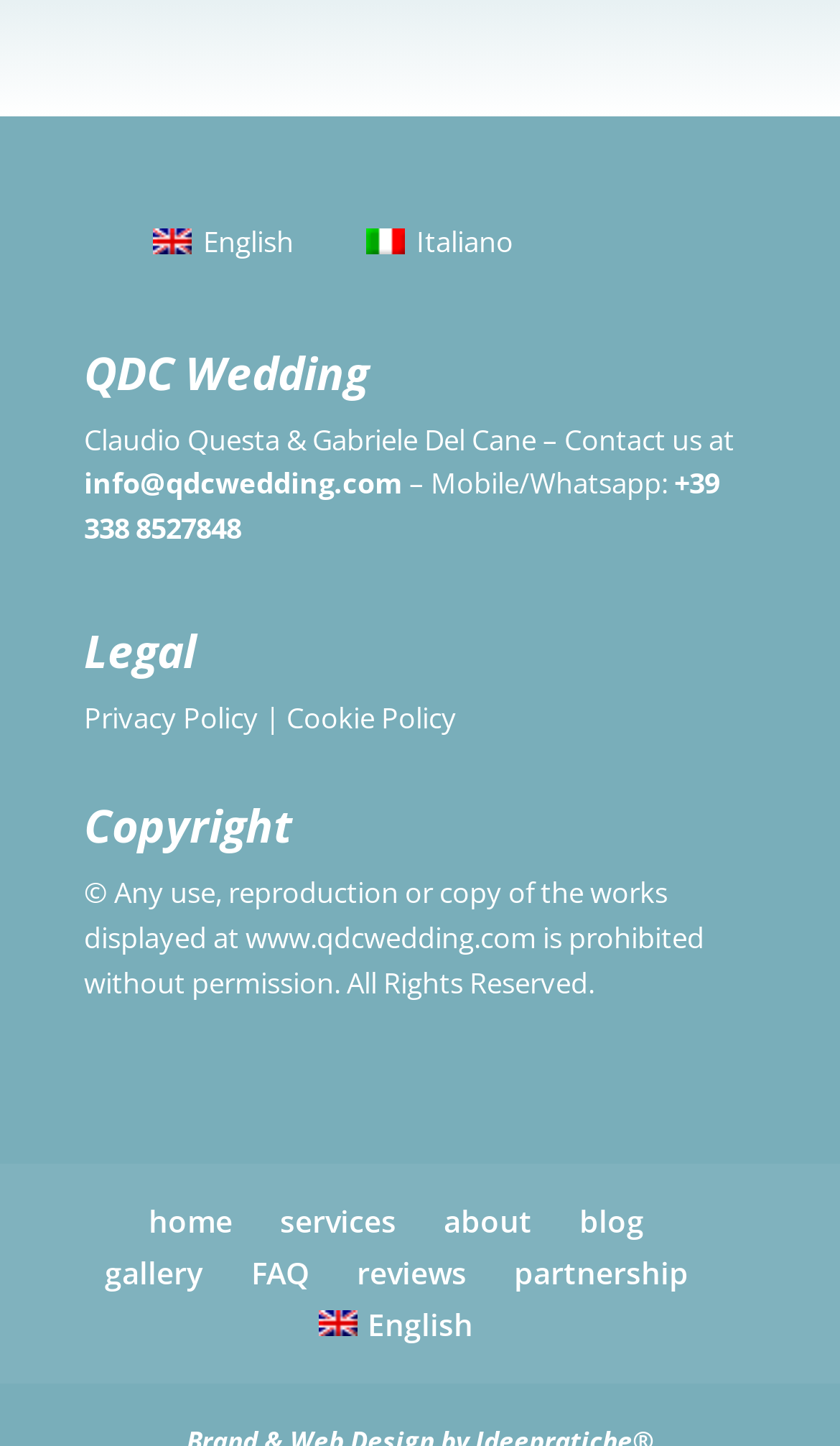How many links are there in the footer?
Based on the content of the image, thoroughly explain and answer the question.

The footer section contains links to 'home', 'services', 'about', 'blog', 'gallery', 'FAQ', and 'reviews', which makes a total of 7 links.